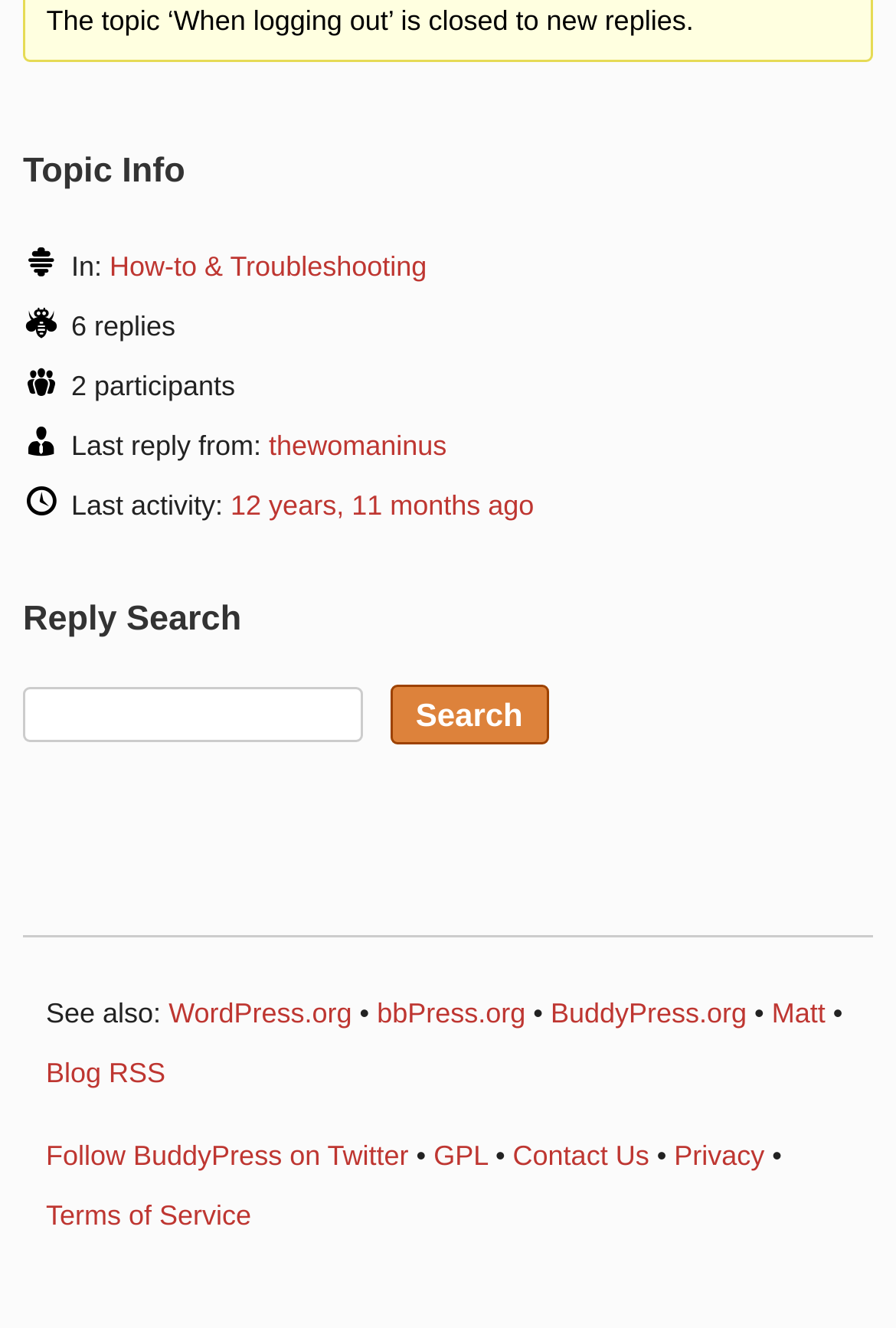Locate the bounding box coordinates of the area you need to click to fulfill this instruction: 'Follow BuddyPress on Twitter'. The coordinates must be in the form of four float numbers ranging from 0 to 1: [left, top, right, bottom].

[0.051, 0.858, 0.456, 0.882]